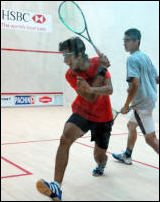Explain all the elements you observe in the image.

In this dynamic image captured during a squash match, two players showcase their skills on the court. The athlete in the foreground, dressed in a vibrant red shirt and black shorts, is poised to strike the ball with a focused expression, highlighting the intensity of the play. His opponent, wearing a light blue shirt and gray shorts, trails closely behind, ready to react. The background features the clean lines of the squash court, marked by red walls and a glass pane, typical of competitive squash environments. This scene vividly captures the excitement and athleticism of junior squash competitions, reflecting the competitive spirit prevalent at events like the ATCO Junior Open.